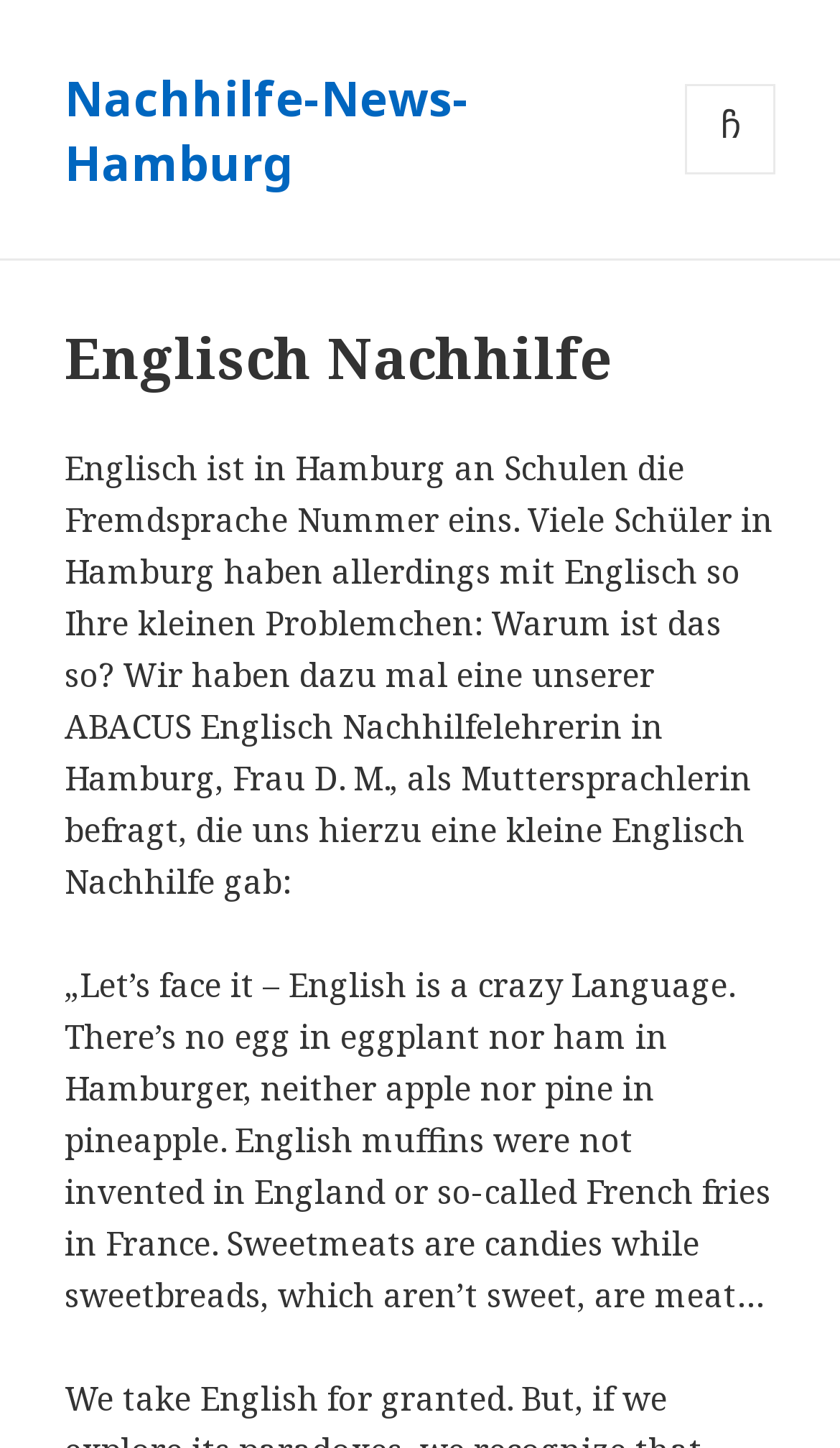What is the purpose of the webpage?
Using the image, respond with a single word or phrase.

To discuss English language challenges